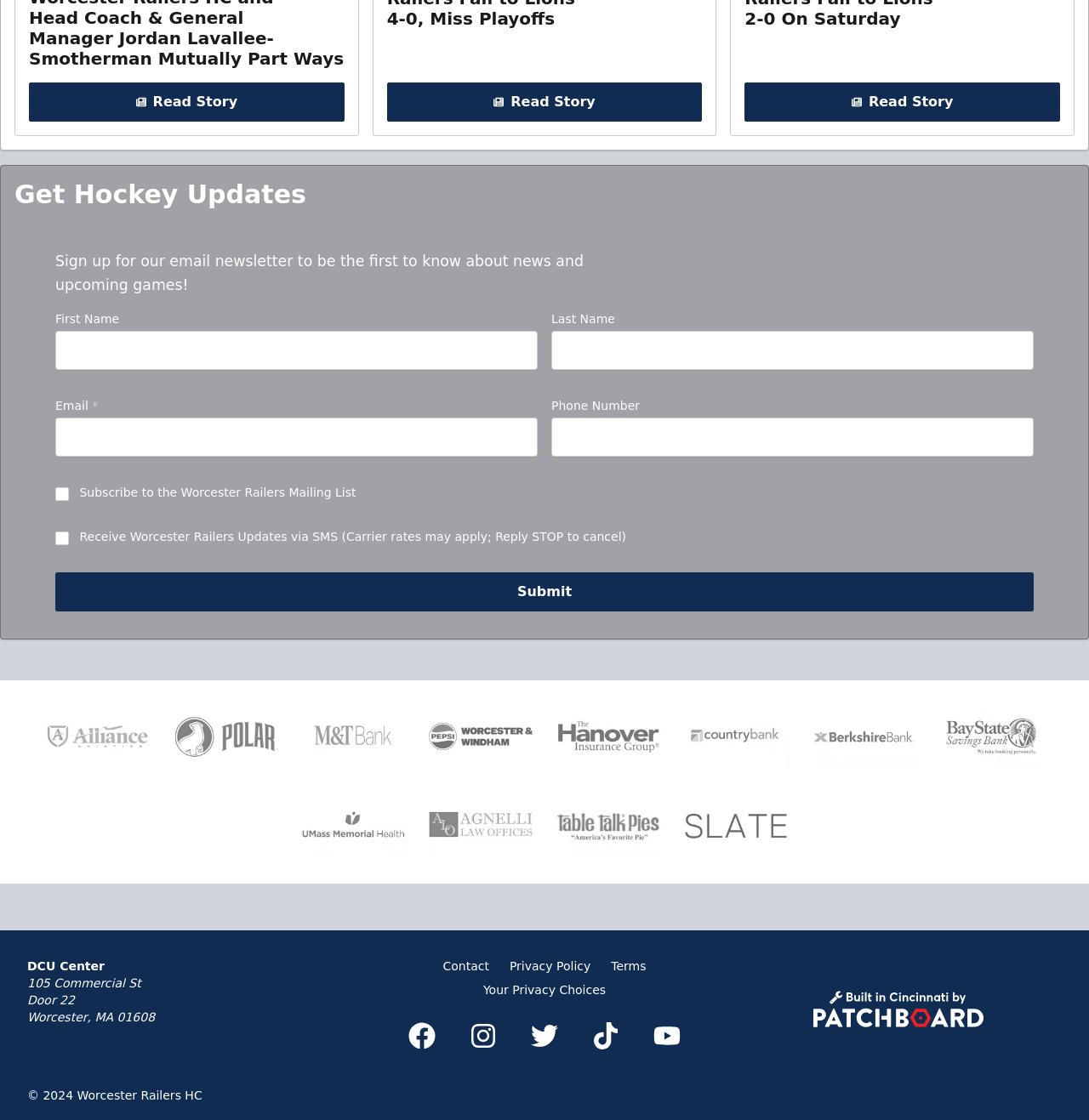Please provide a one-word or short phrase answer to the question:
How many textboxes are there in the newsletter signup form?

3